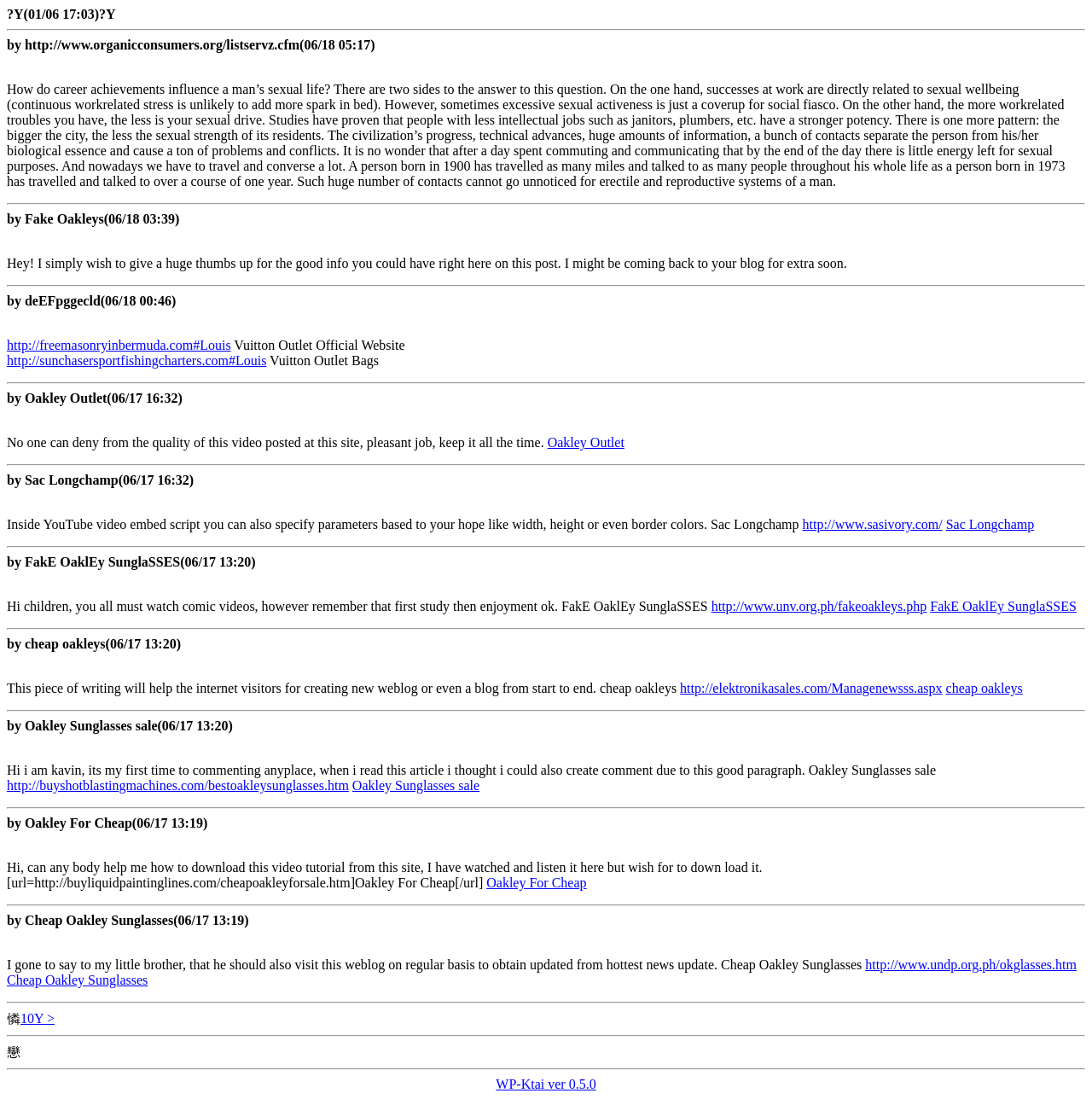Given the description "Oakley Outlet", provide the bounding box coordinates of the corresponding UI element.

[0.501, 0.396, 0.572, 0.409]